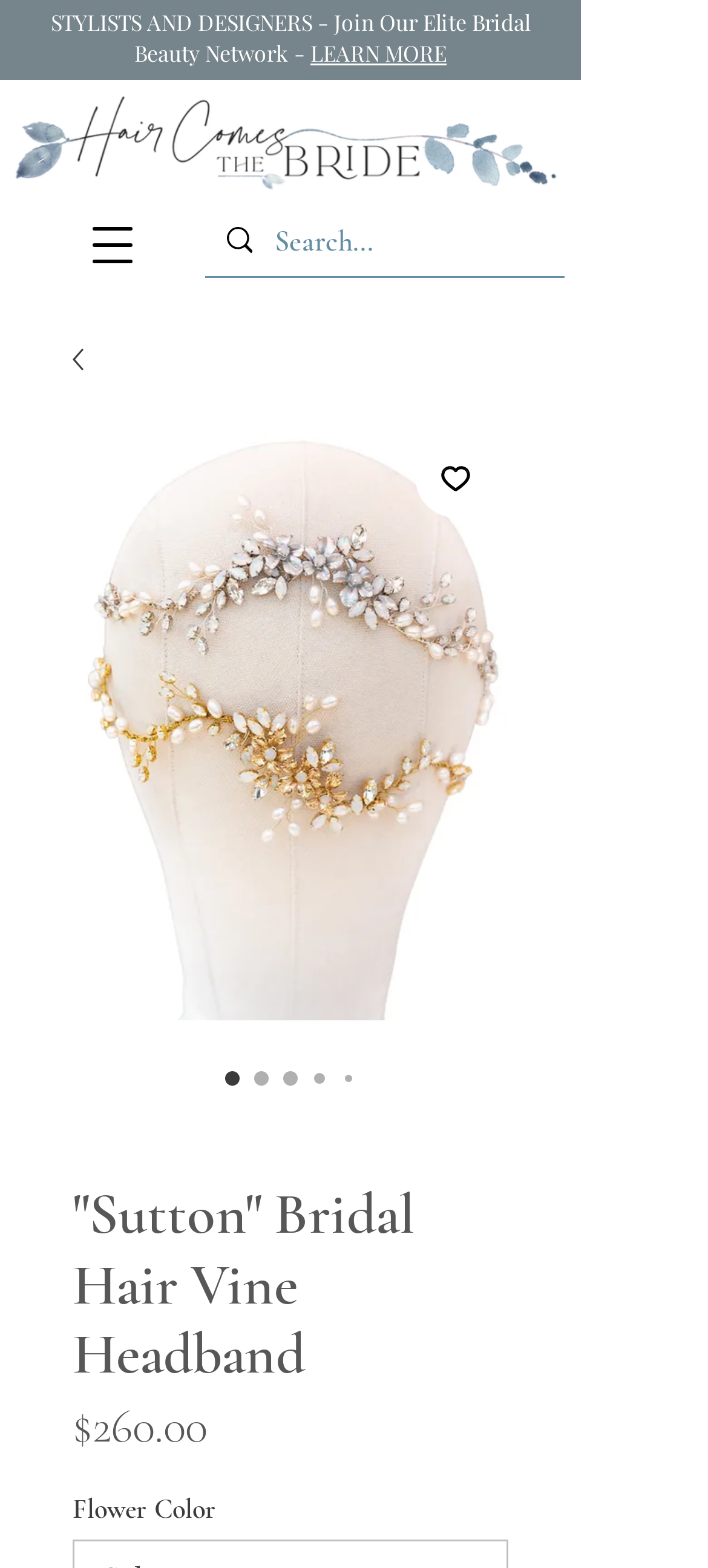Based on the image, please elaborate on the answer to the following question:
Is the 'Sutton' Bridal Hair Vine Headband added to the wishlist?

I found the button with the label 'Add to Wishlist' and the bounding box coordinates [0.587, 0.28, 0.697, 0.33], which is not pressed, indicating that the item is not added to the wishlist.